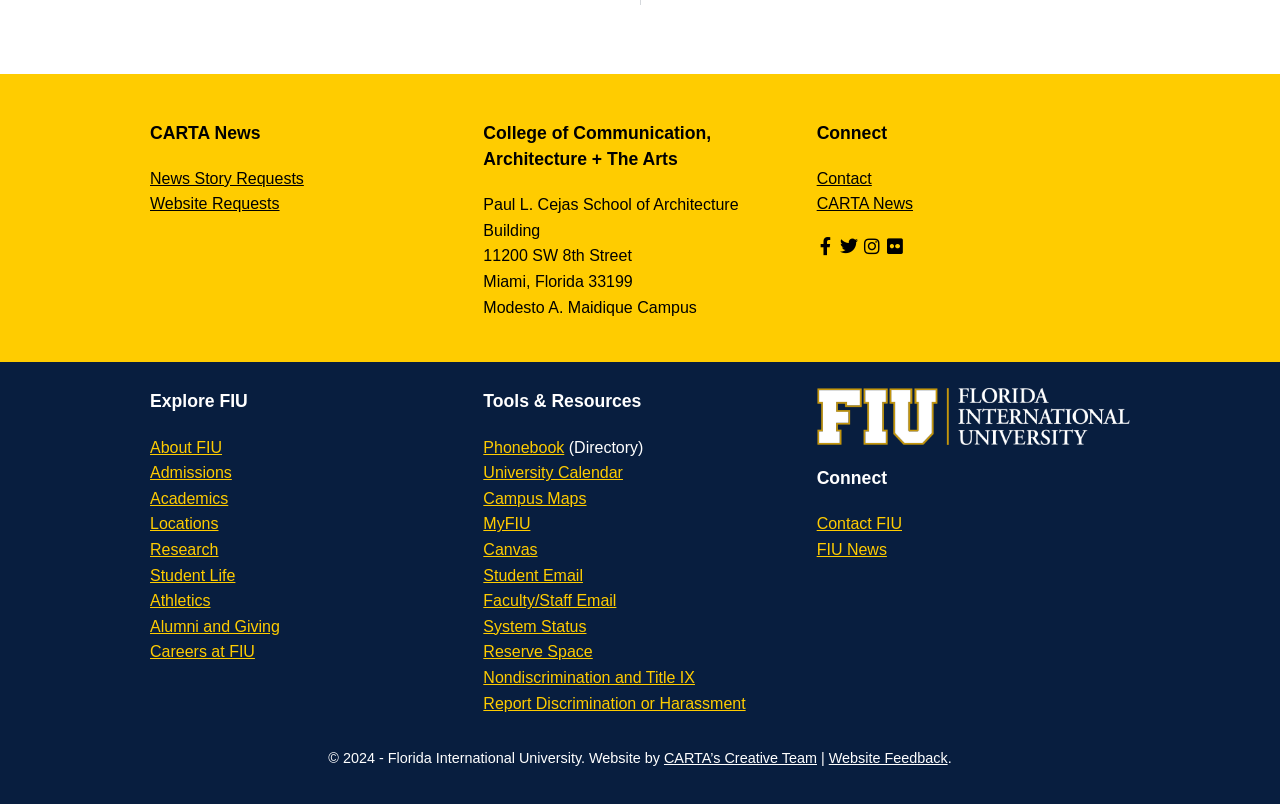Please provide the bounding box coordinates for the element that needs to be clicked to perform the instruction: "Click on News Story Requests". The coordinates must consist of four float numbers between 0 and 1, formatted as [left, top, right, bottom].

[0.117, 0.211, 0.237, 0.232]